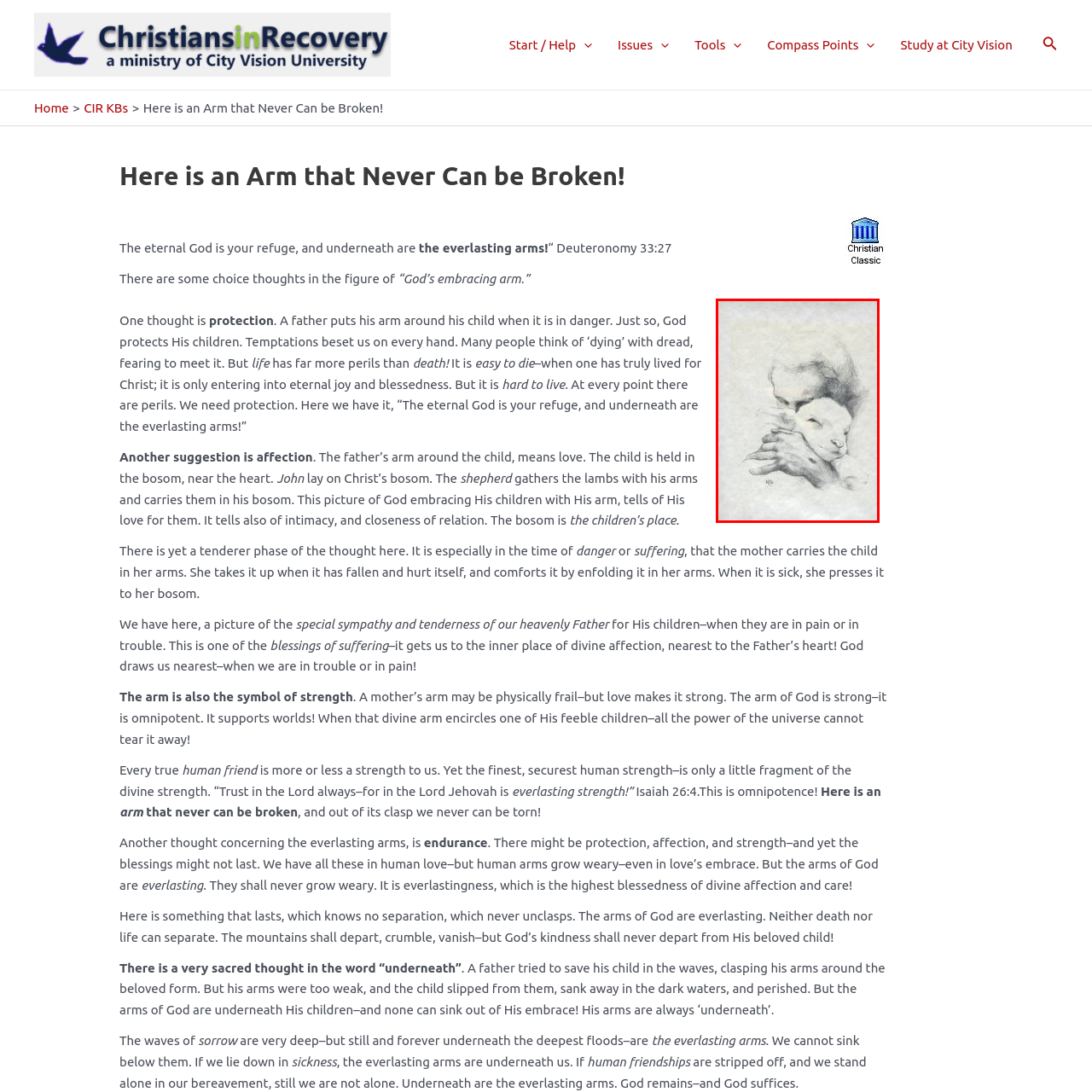Inspect the image outlined in red and answer succinctly: What is the artwork illustrating?

Divine affection